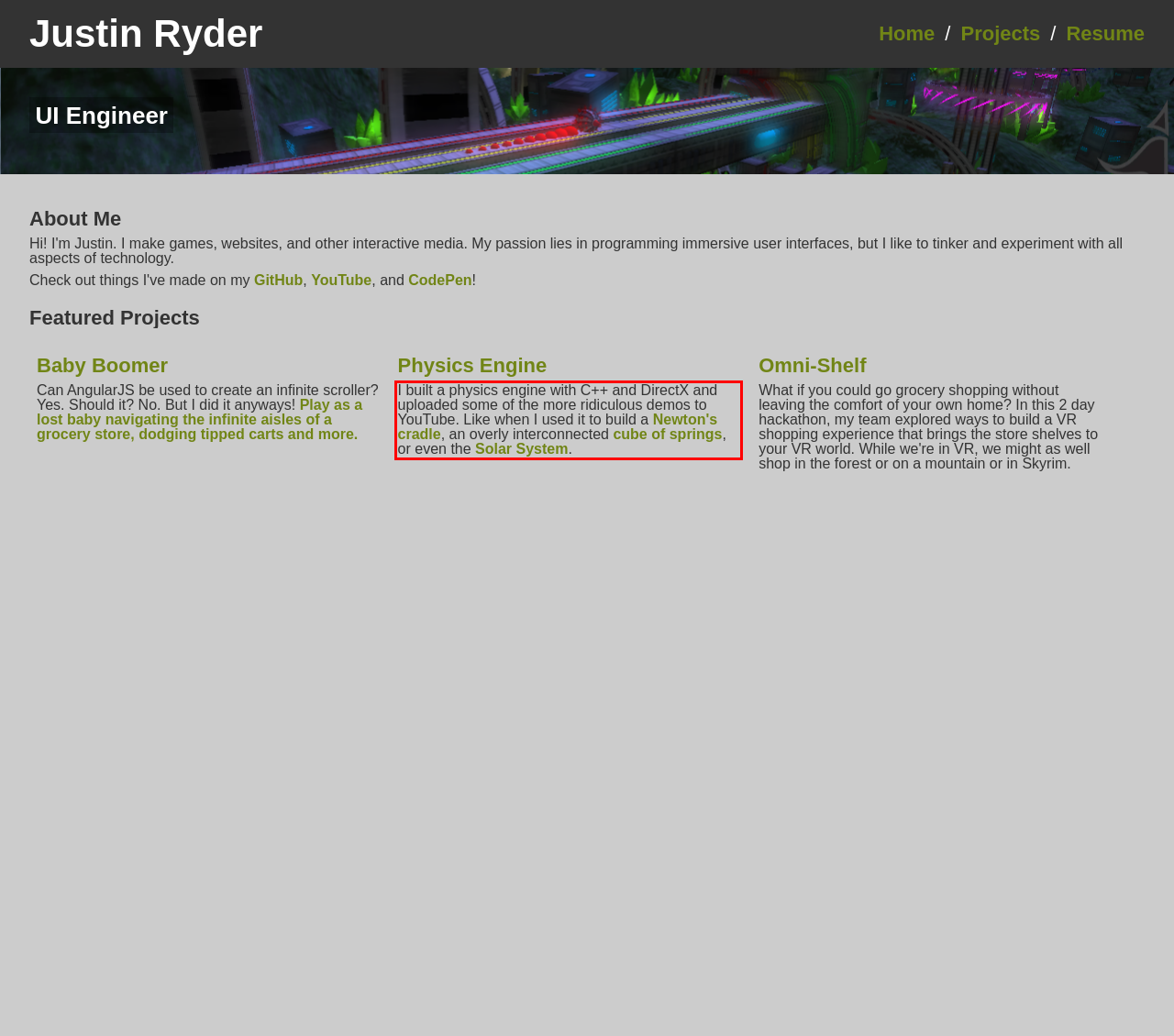Please examine the webpage screenshot and extract the text within the red bounding box using OCR.

I built a physics engine with C++ and DirectX and uploaded some of the more ridiculous demos to YouTube. Like when I used it to build a Newton's cradle, an overly interconnected cube of springs, or even the Solar System.